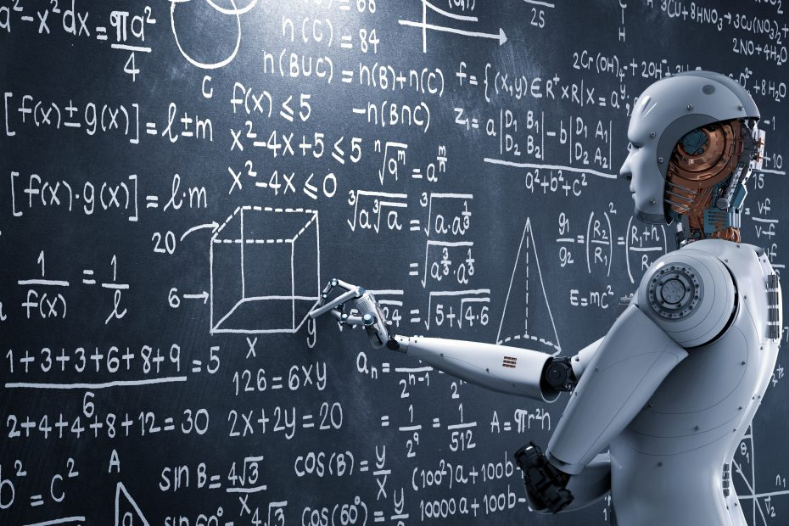Generate a detailed caption that describes the image.

The image depicts a humanoid robot engaged in the act of writing mathematical equations and geometric shapes on a chalkboard filled with complex formulas and diagrams. This visually striking scene blends themes of artificial intelligence and education, highlighting the potential of AI to enhance learning experiences. The robot's intricate design, complete with visible circuits and a human-like appearance, suggests a future where technology plays a pivotal role in instruction and knowledge dissemination. This artwork symbolizes the convergence of human ingenuity and advanced computation, reflecting the ongoing dialogue about the transformative impact of AI in the educational sector.